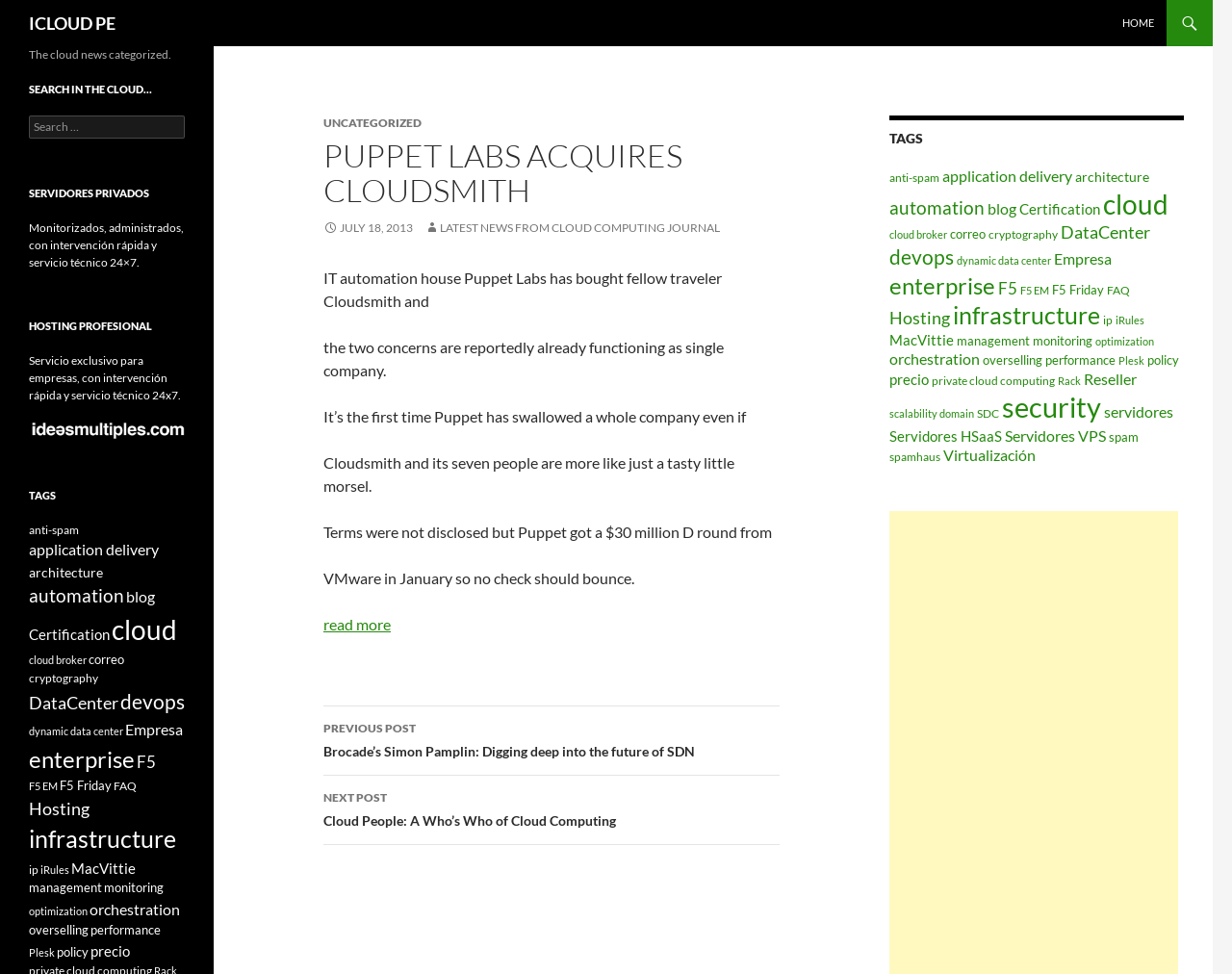How many items are in the 'cloud' tag?
Please provide a comprehensive answer based on the information in the image.

In the 'TAGS' section, the 'cloud' tag is listed with '(201 items)' which indicates that there are 201 items in the 'cloud' tag.